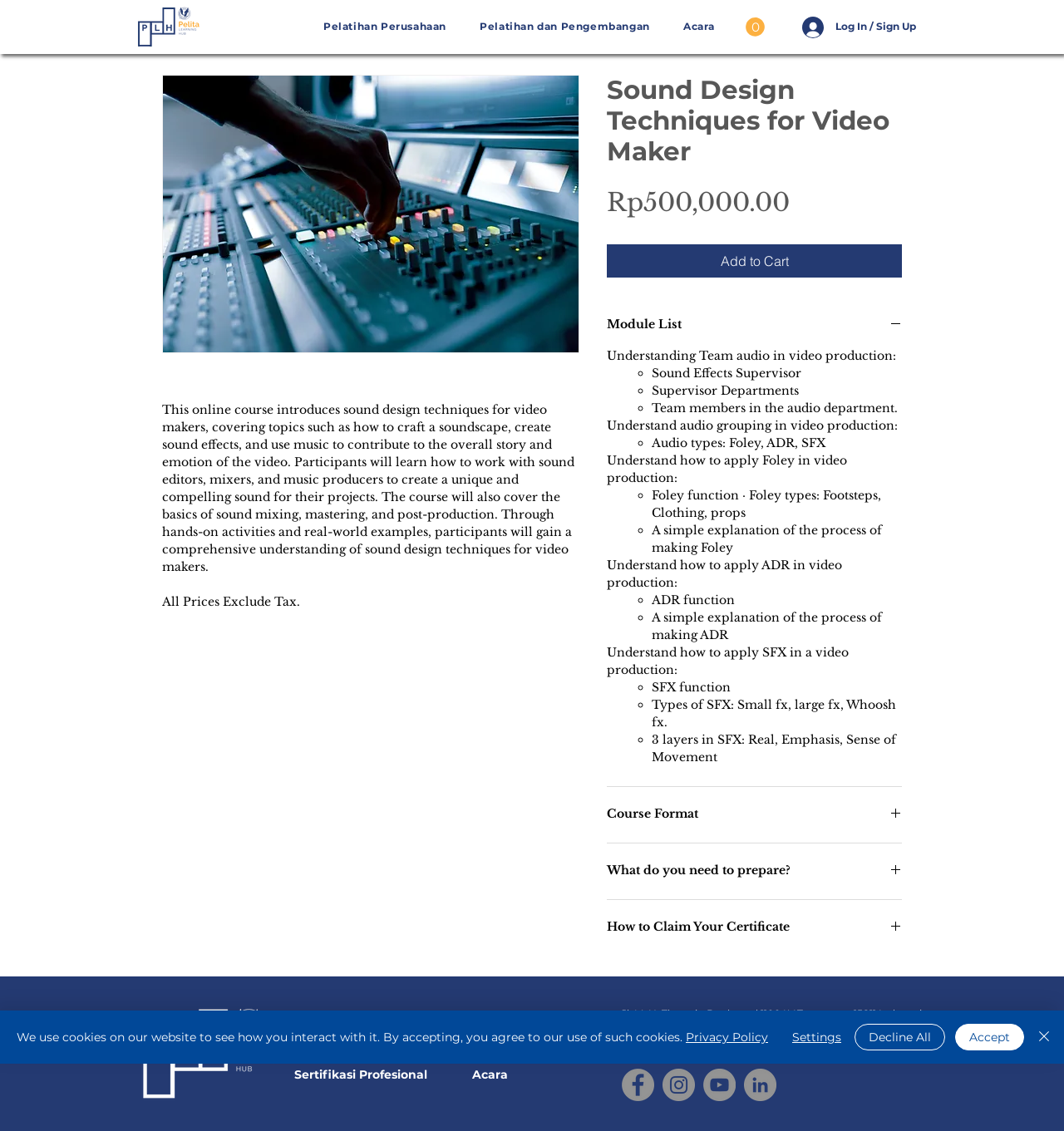Please provide a detailed answer to the question below based on the screenshot: 
How many modules are listed on the webpage?

I found the answer by counting the number of modules listed on the webpage, which includes Understanding Team audio in video production, Understanding audio grouping in video production, and so on.